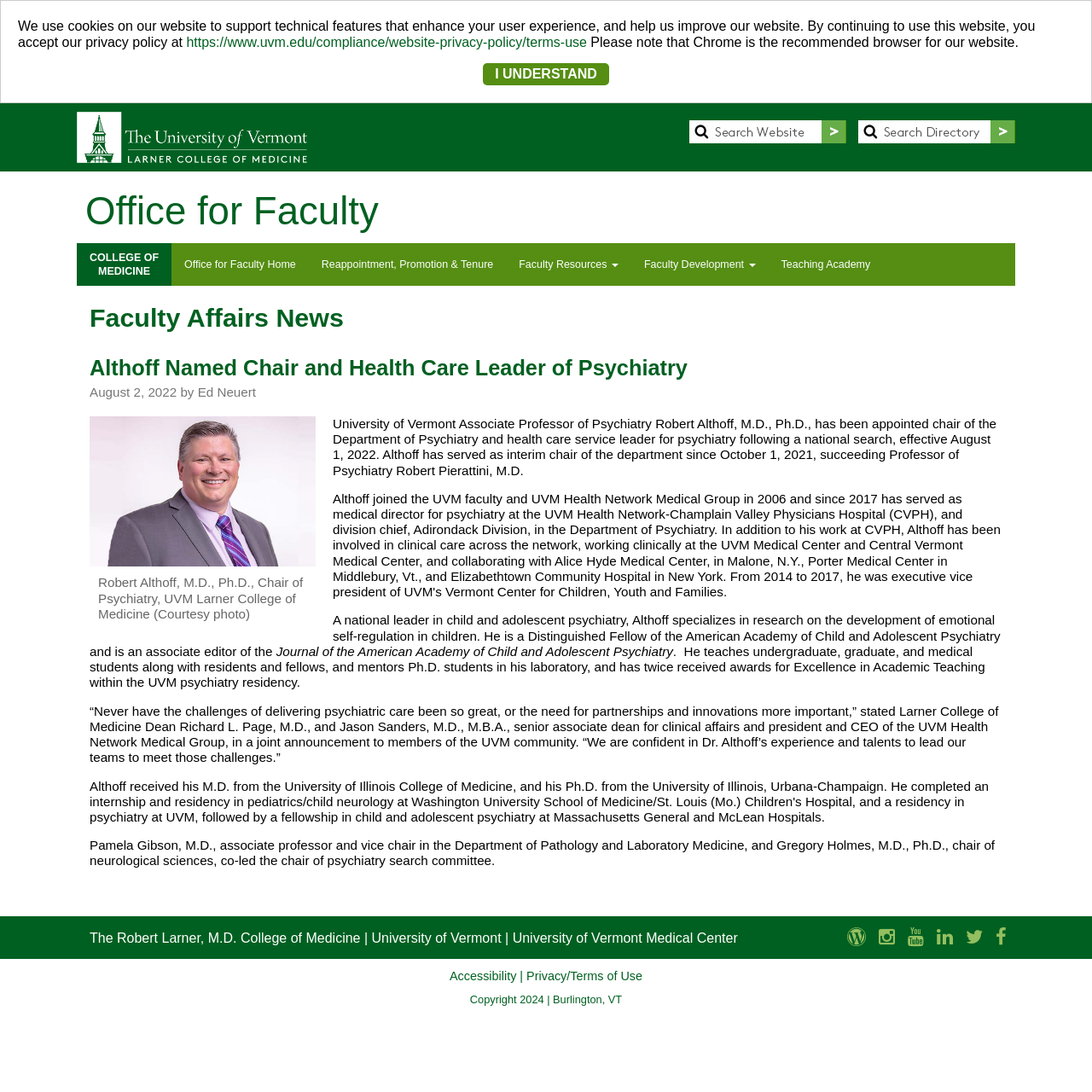Please provide a brief answer to the question using only one word or phrase: 
Who is the dean of the Larner College of Medicine?

Richard L. Page